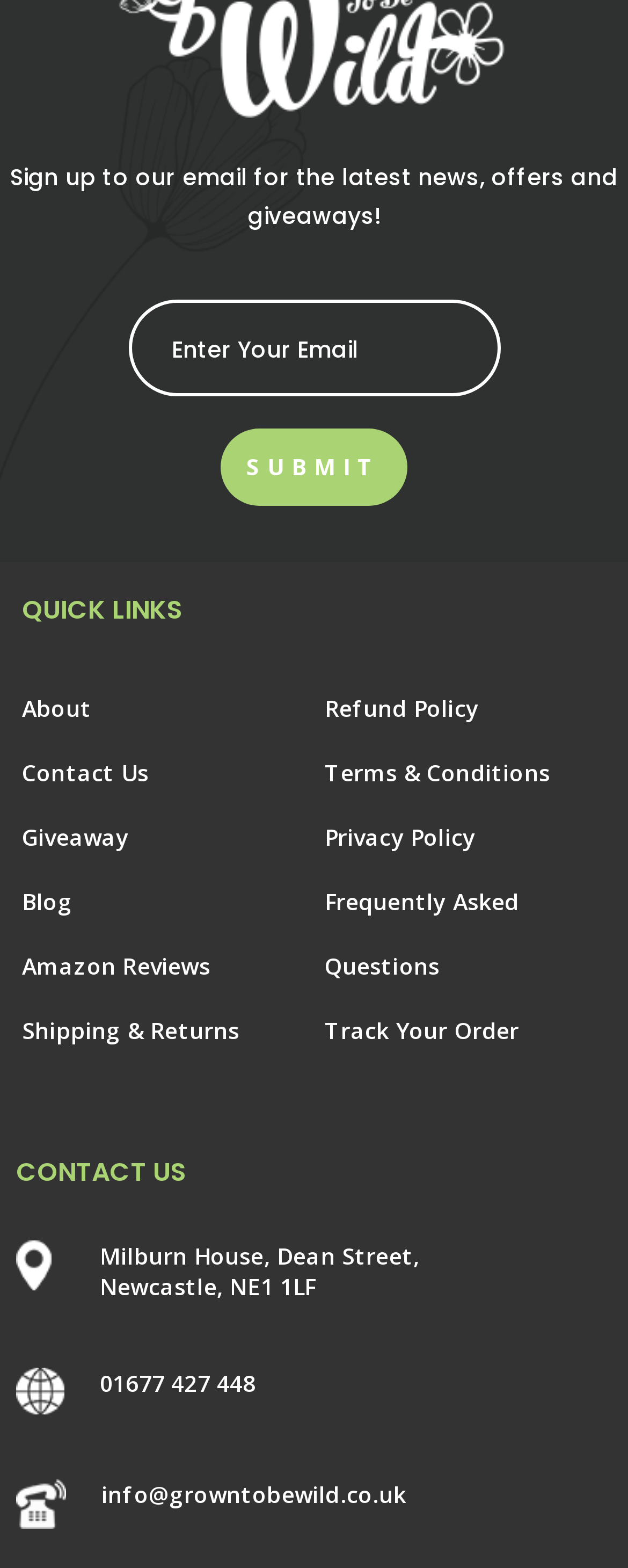Can you identify the bounding box coordinates of the clickable region needed to carry out this instruction: 'Go to About page'? The coordinates should be four float numbers within the range of 0 to 1, stated as [left, top, right, bottom].

[0.035, 0.442, 0.146, 0.461]